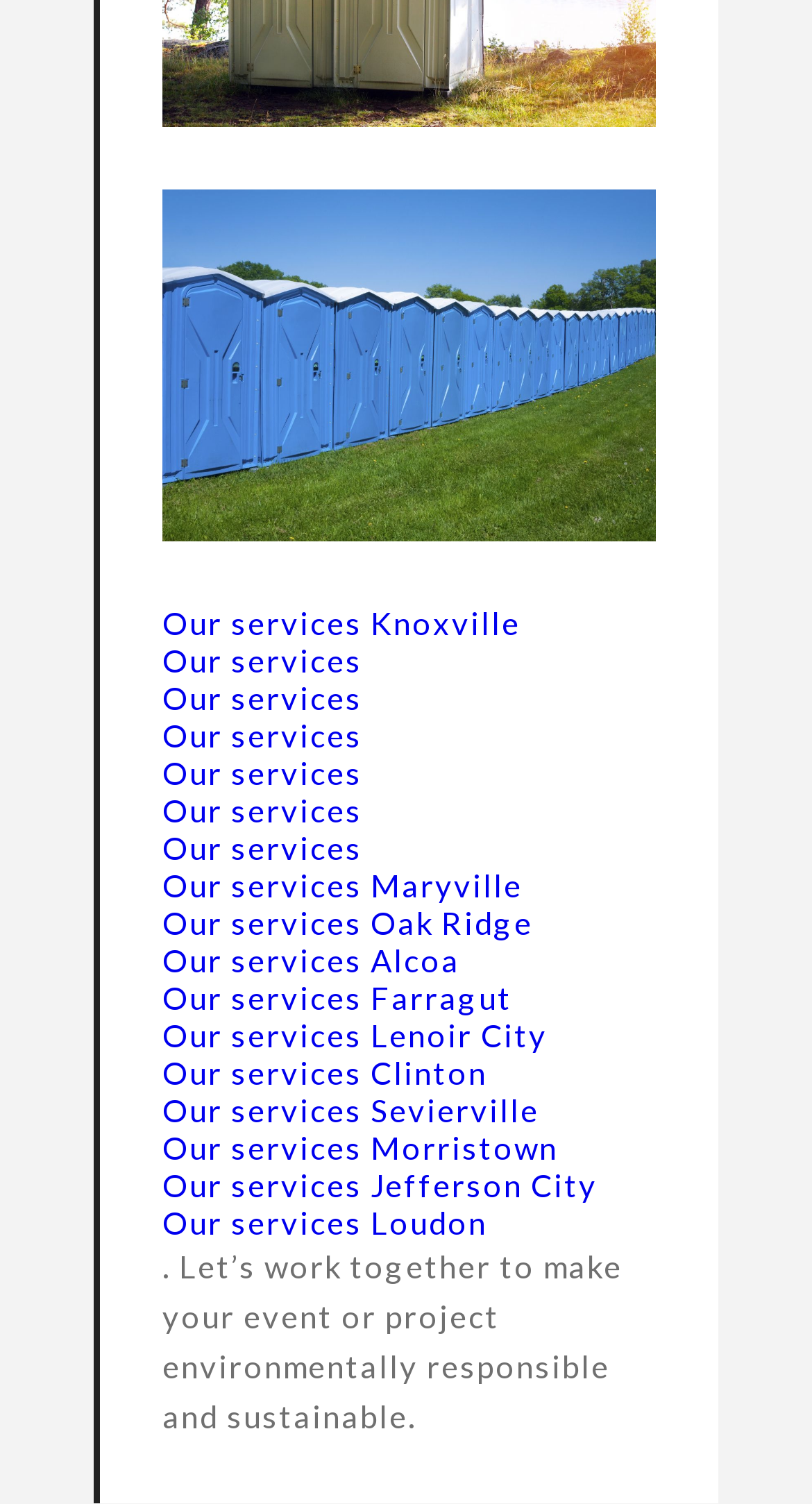Answer succinctly with a single word or phrase:
What is the theme of the services provided?

Toilets